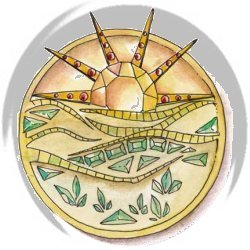Provide a brief response in the form of a single word or phrase:
What do the stylized waves and geometric shapes represent?

growth and prosperity